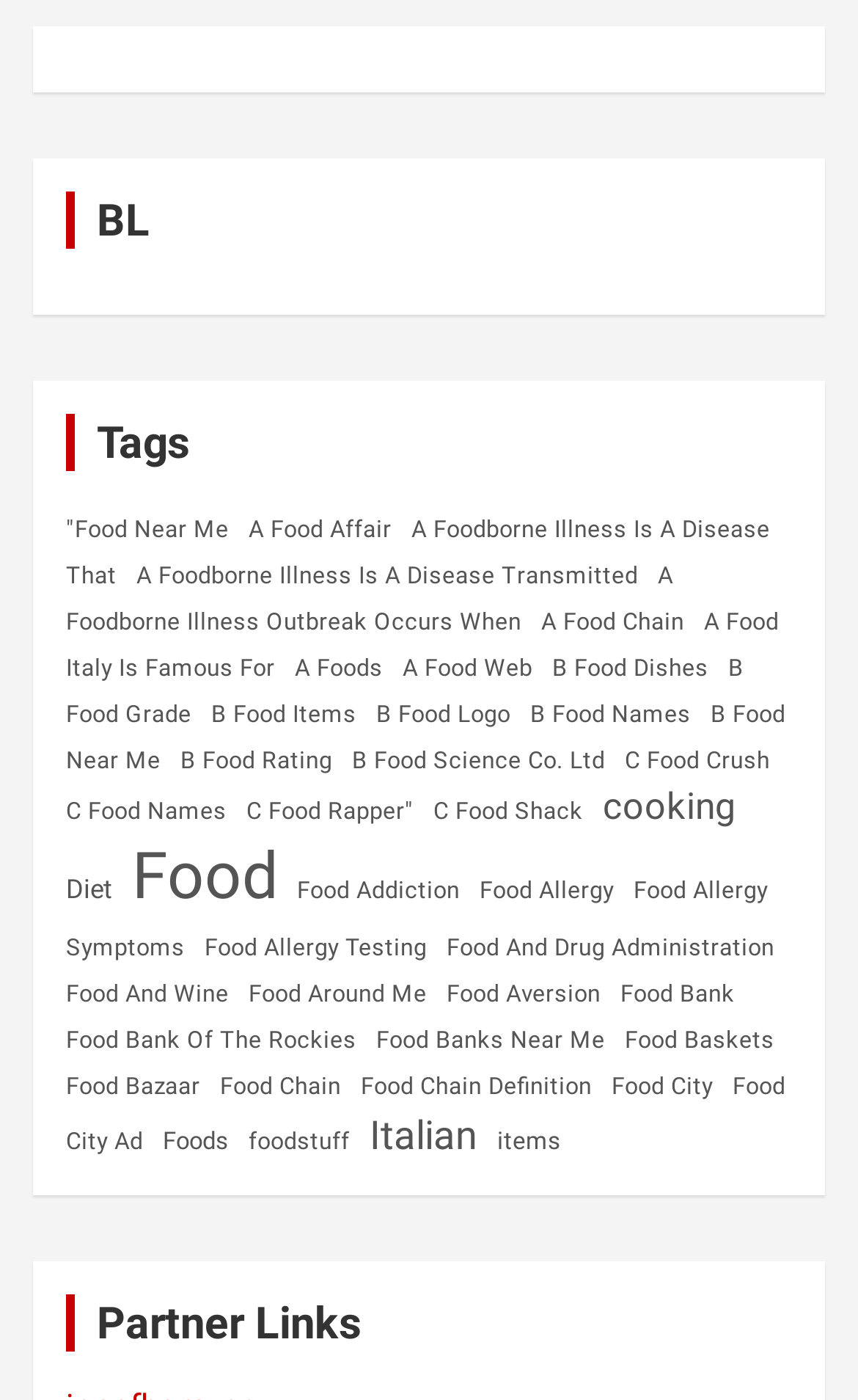Determine the bounding box for the HTML element described here: "Food Chain Definition". The coordinates should be given as [left, top, right, bottom] with each number being a float between 0 and 1.

[0.421, 0.751, 0.69, 0.803]